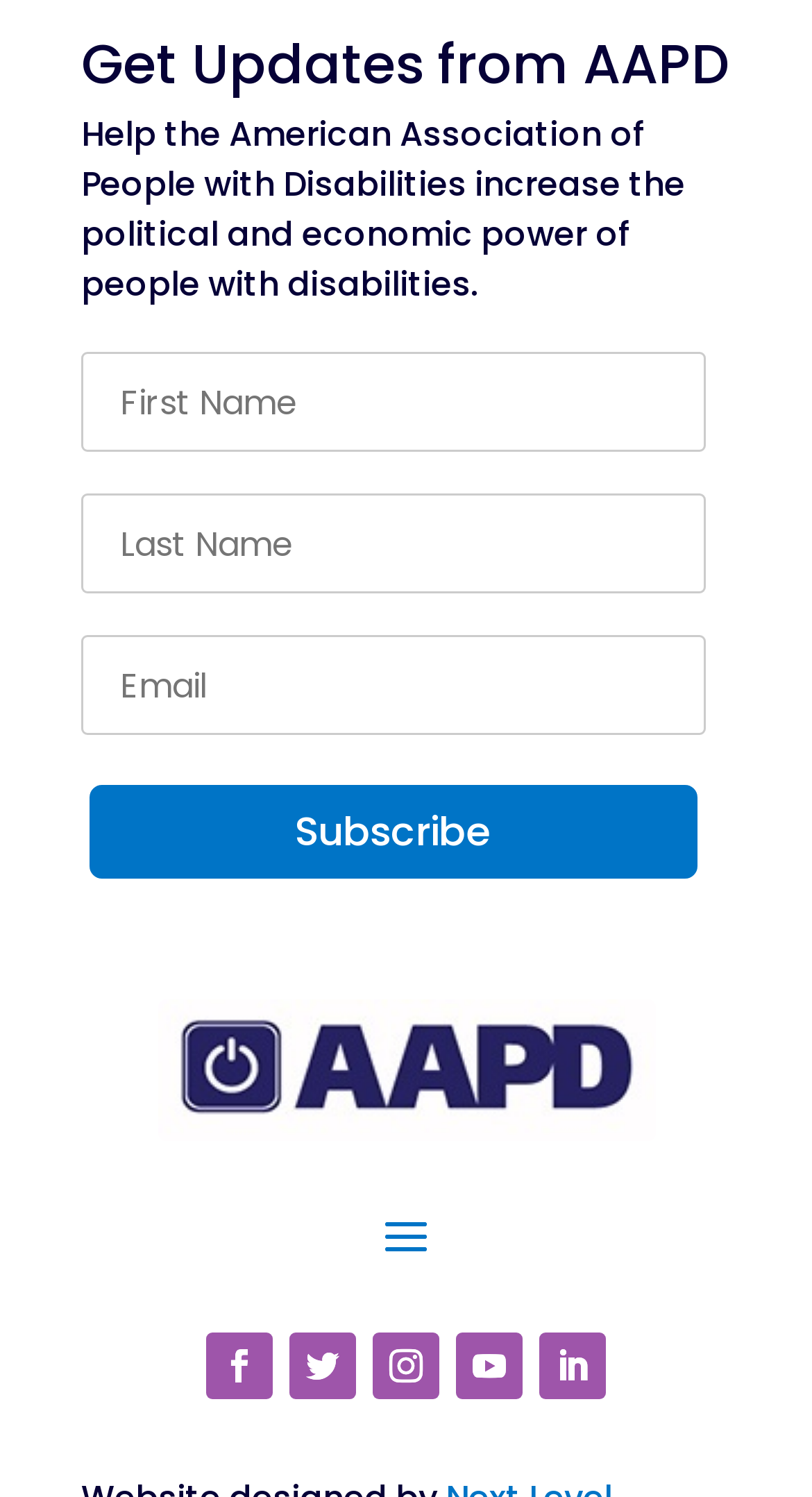Kindly determine the bounding box coordinates of the area that needs to be clicked to fulfill this instruction: "Subscribe".

[0.1, 0.519, 0.868, 0.593]